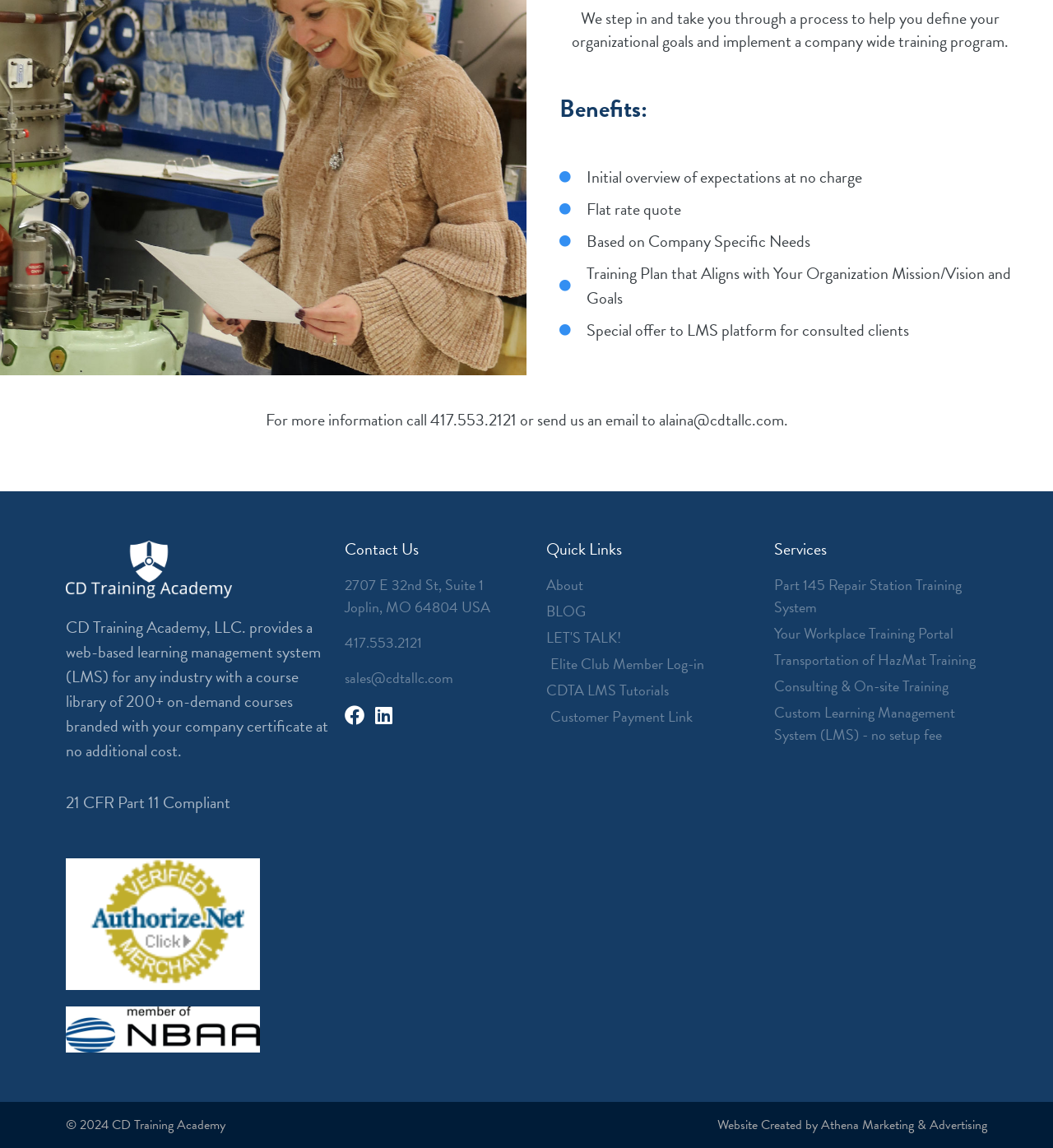What is the company's website created by?
Using the image as a reference, answer with just one word or a short phrase.

Athena Marketing & Advertising